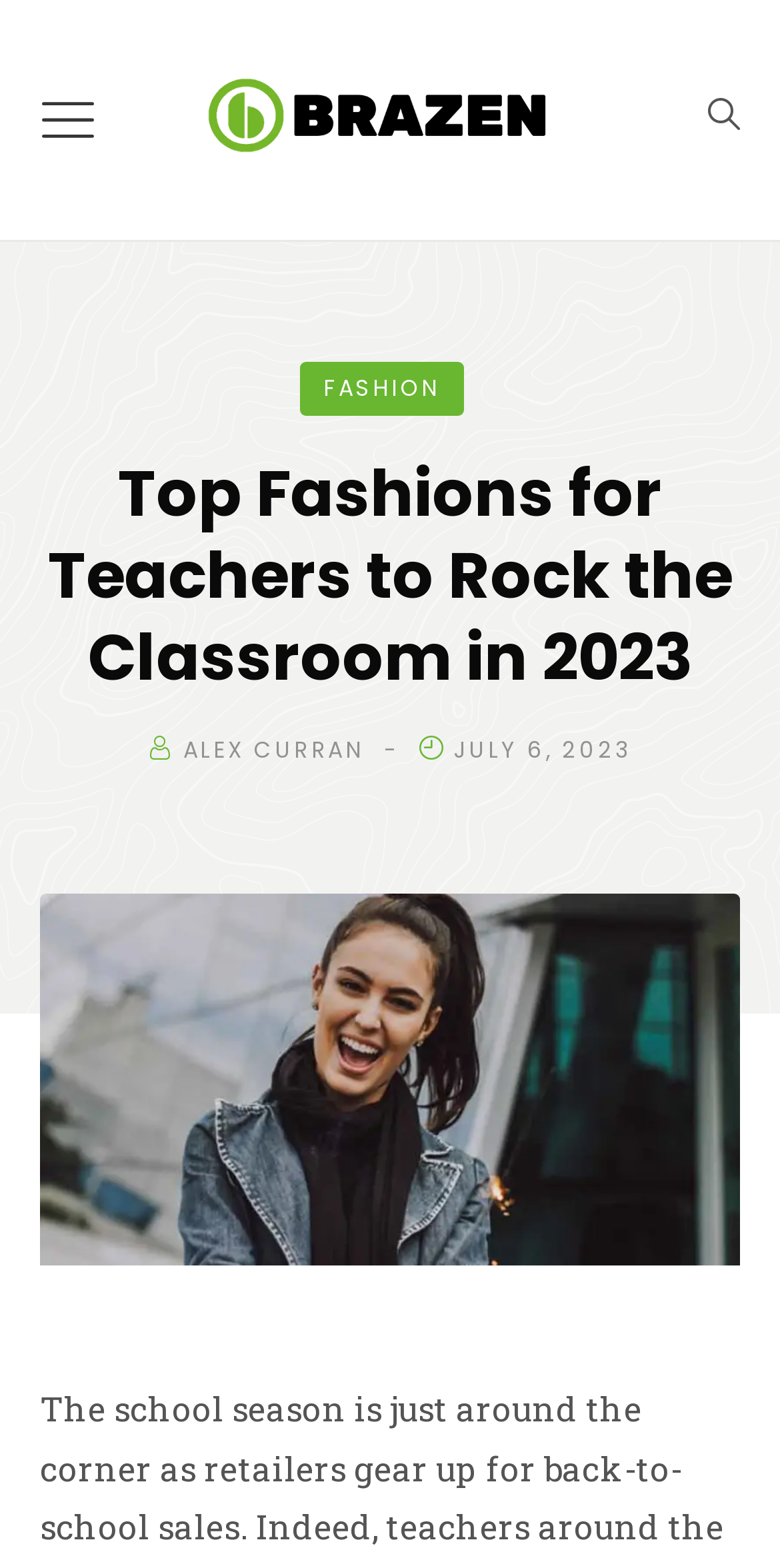What is the website's name?
From the screenshot, supply a one-word or short-phrase answer.

BrazenDenver